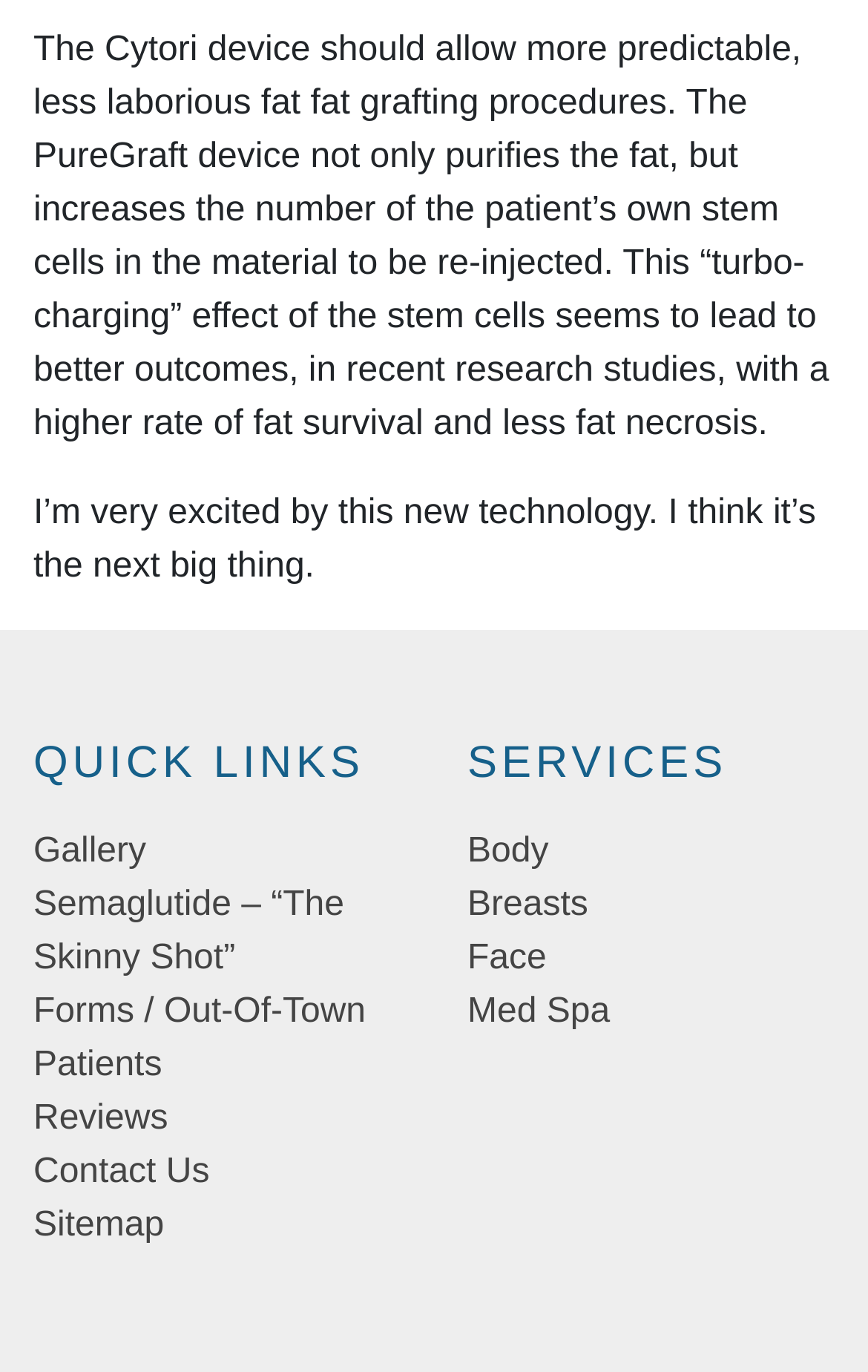Determine the bounding box coordinates for the element that should be clicked to follow this instruction: "Go to 'Forms / Out-Of-Town Patients' page". The coordinates should be given as four float numbers between 0 and 1, in the format [left, top, right, bottom].

[0.038, 0.724, 0.421, 0.79]